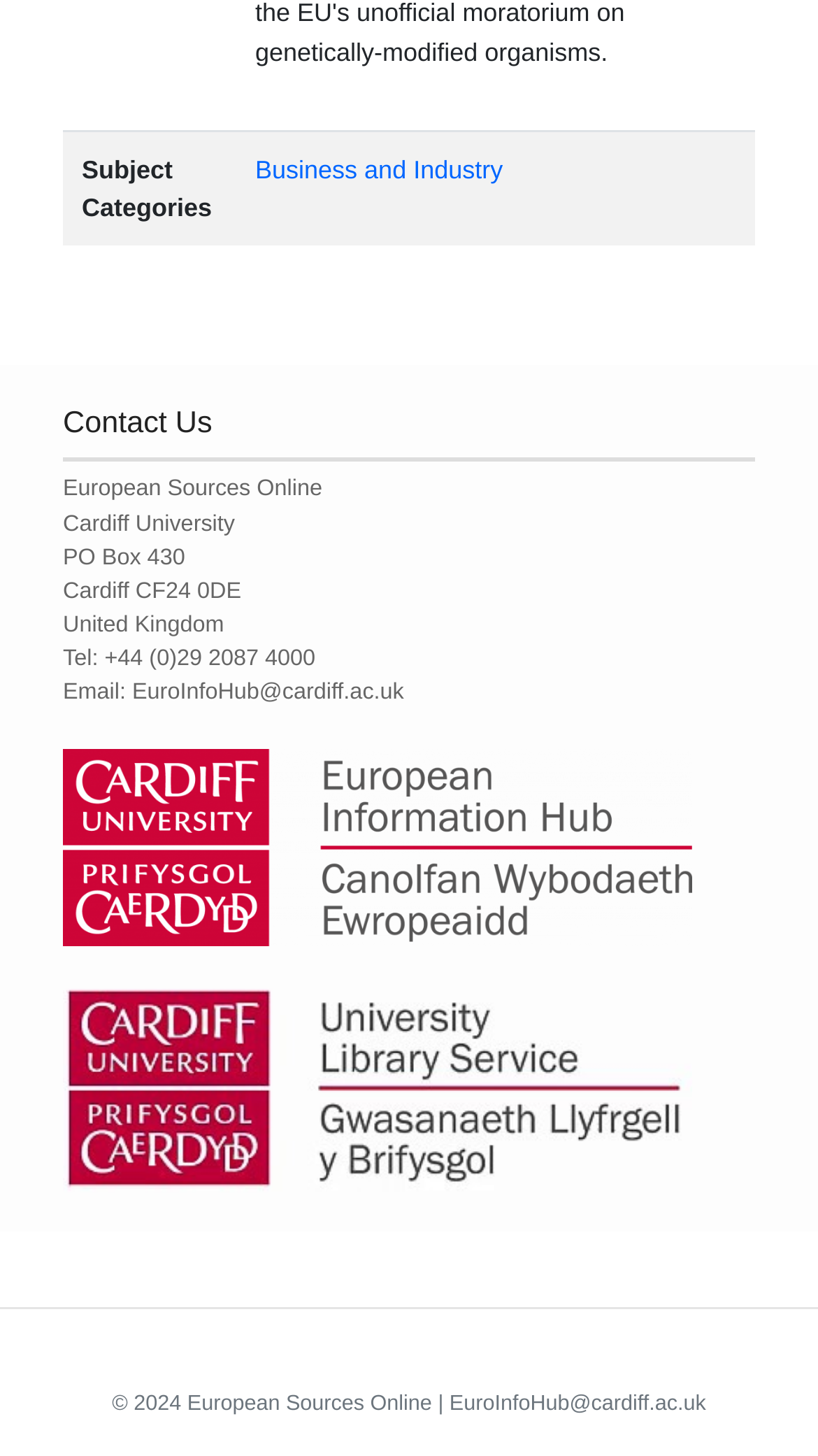Find the bounding box coordinates for the UI element that matches this description: "parent_node: View hotels nearby aria-label="expand-button-icon"".

None